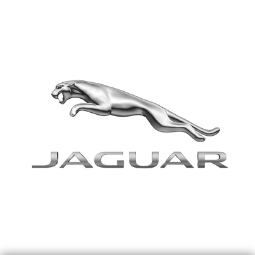Utilize the information from the image to answer the question in detail:
What does the leaping jaguar symbolize?

The dynamic, leaping jaguar in the logo symbolizes the key attributes of the Jaguar brand, which are speed, power, and elegance, reflecting the brand's reputation for luxury vehicles and high-performance sports cars.